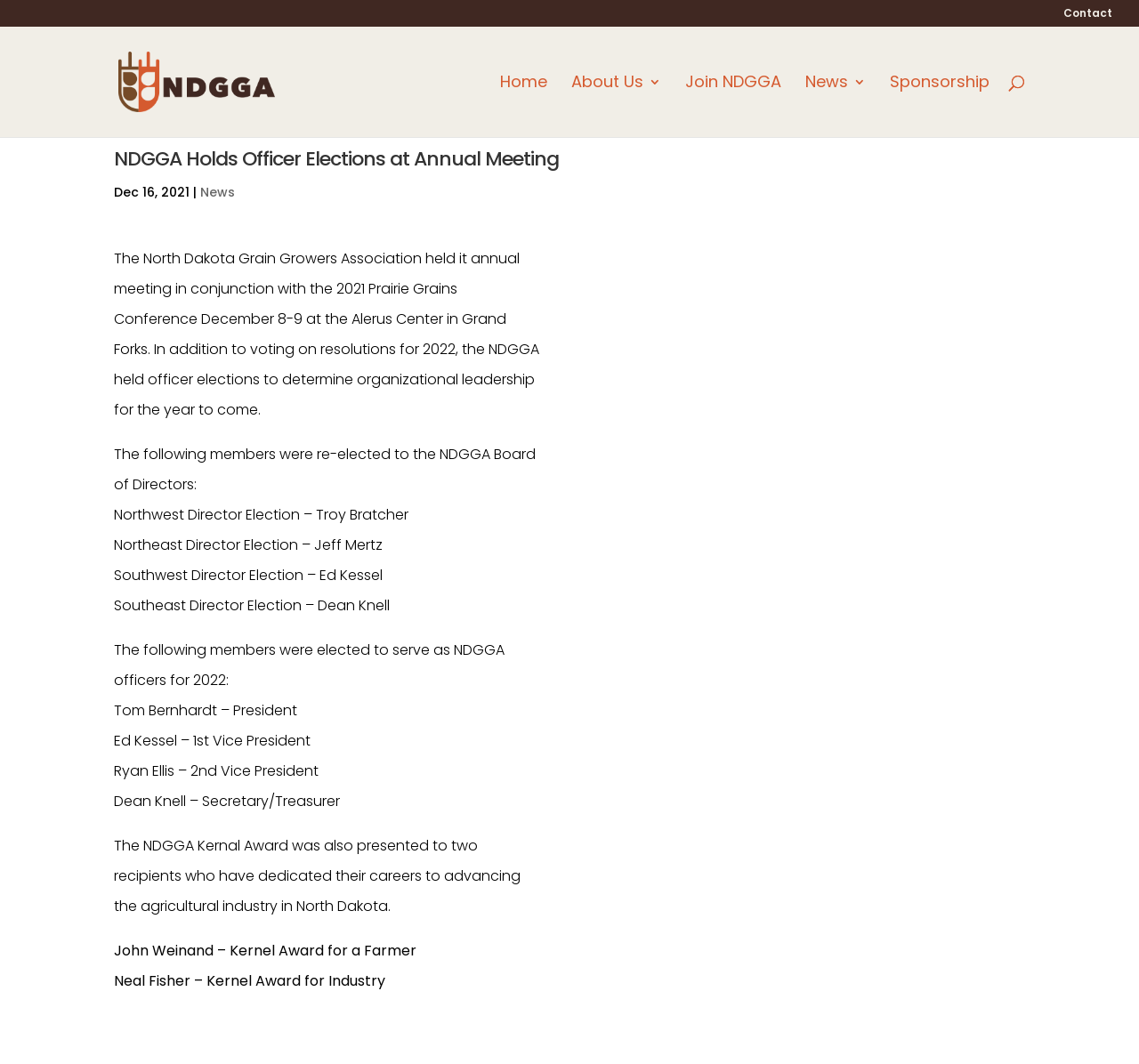Respond to the question below with a concise word or phrase:
What is the name of the award presented to two recipients for advancing the agricultural industry in North Dakota?

Kernel Award